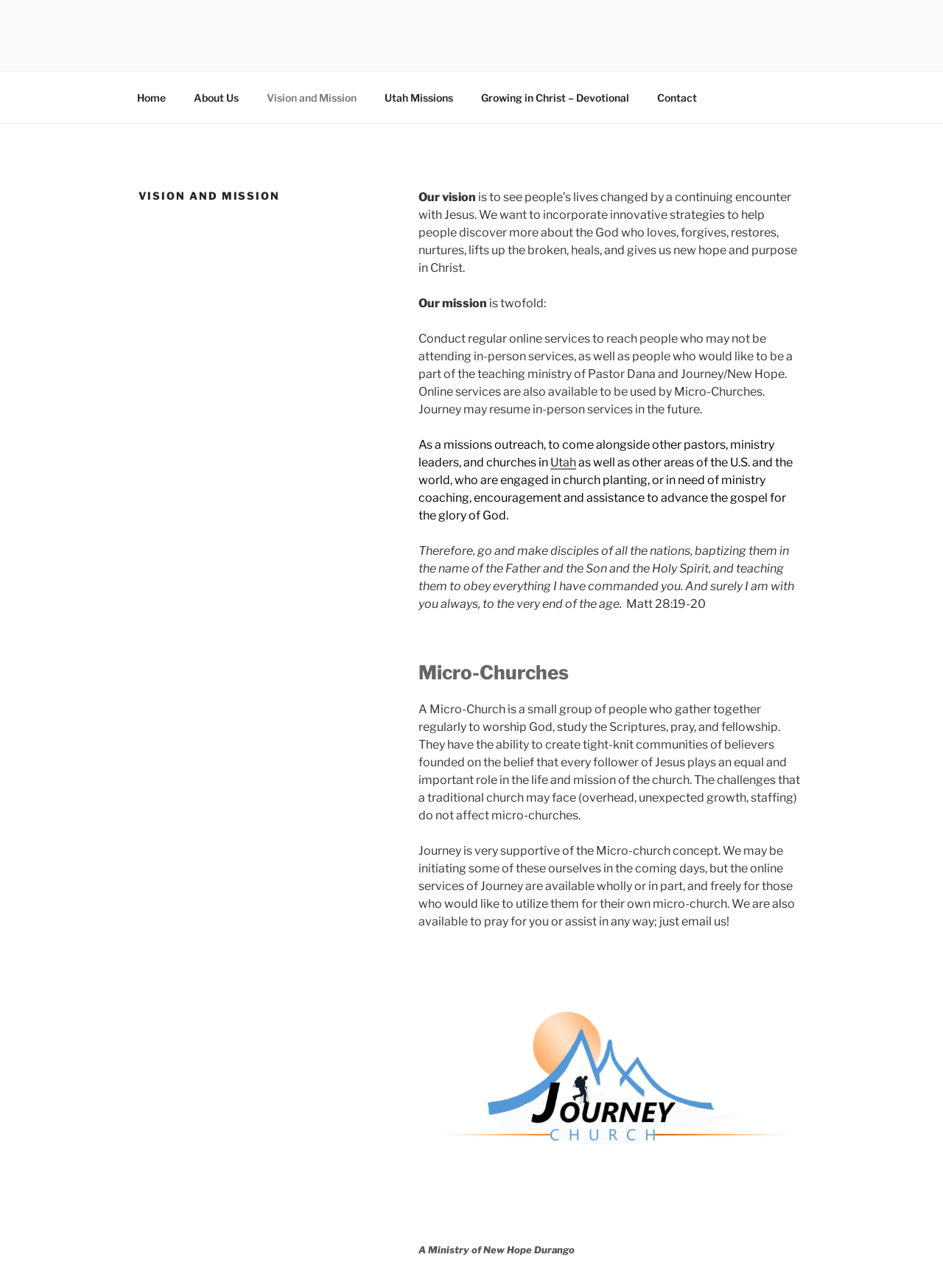Extract the main title from the webpage.

VISION AND MISSION